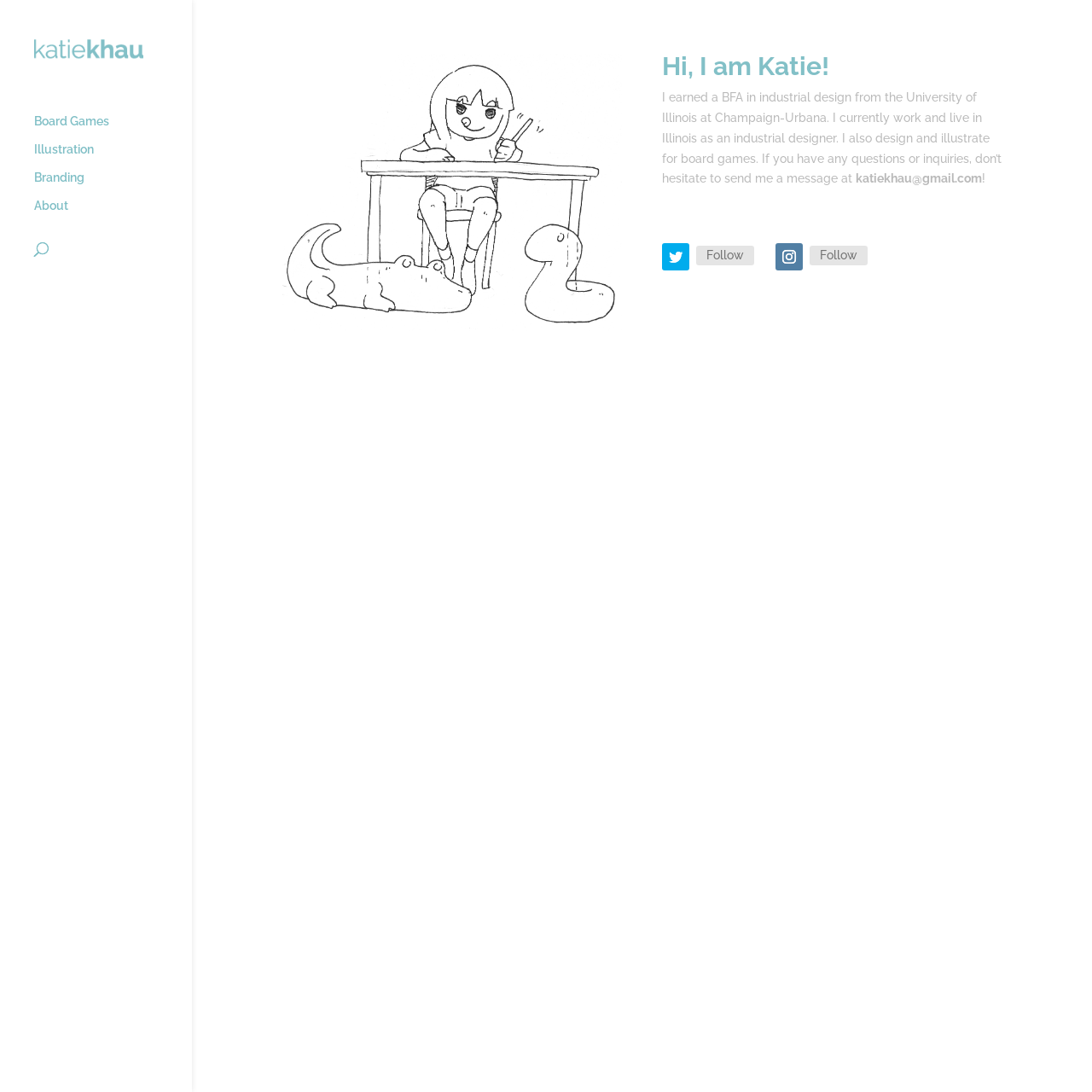Pinpoint the bounding box coordinates of the clickable element to carry out the following instruction: "contact katiekhau via email."

[0.783, 0.157, 0.899, 0.17]